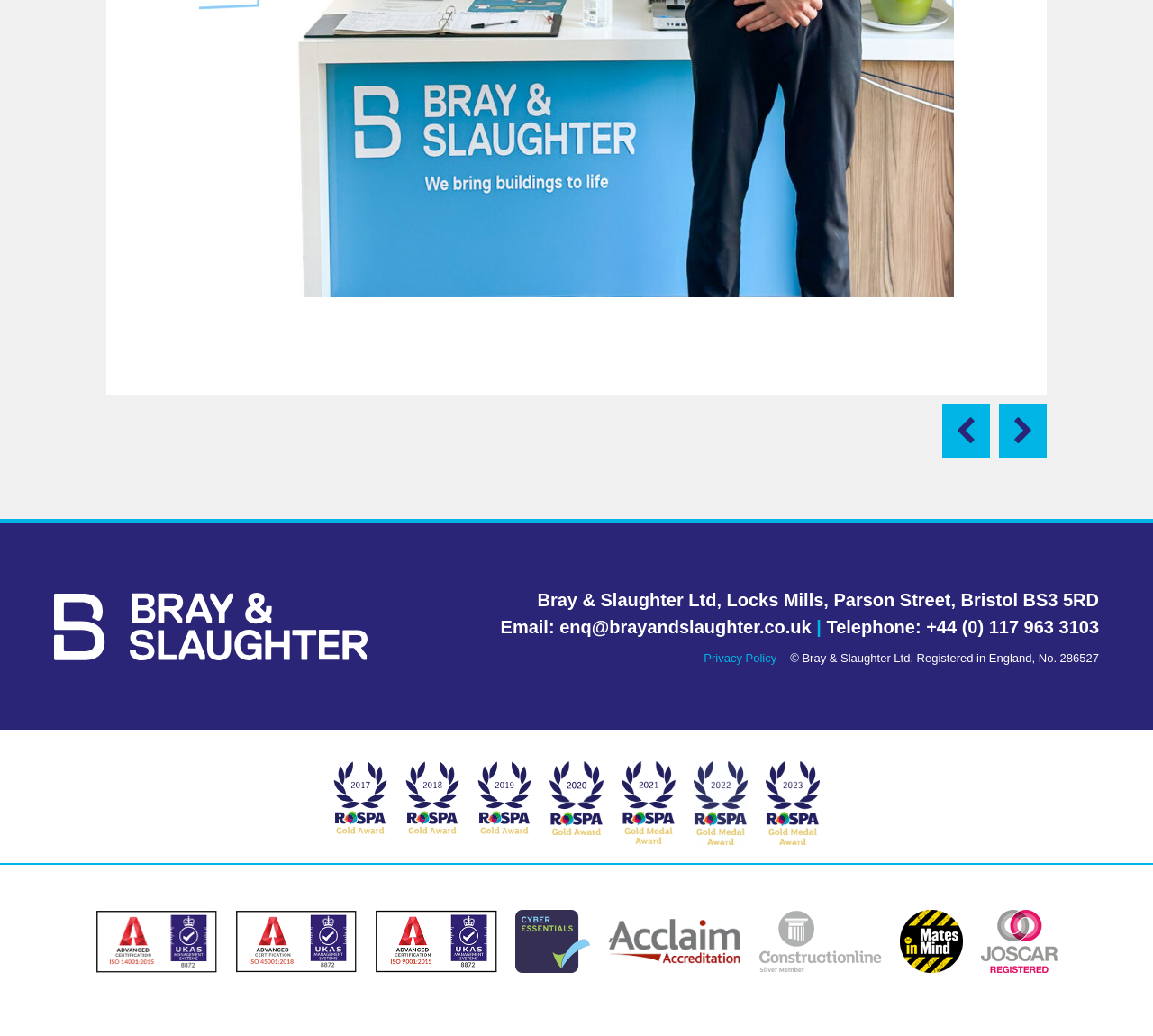By analyzing the image, answer the following question with a detailed response: What is the company's address?

The company's address can be found in the contact information section, where it is listed as 'Bray & Slaughter Ltd, Locks Mills, Parson Street, Bristol BS3 5RD'.